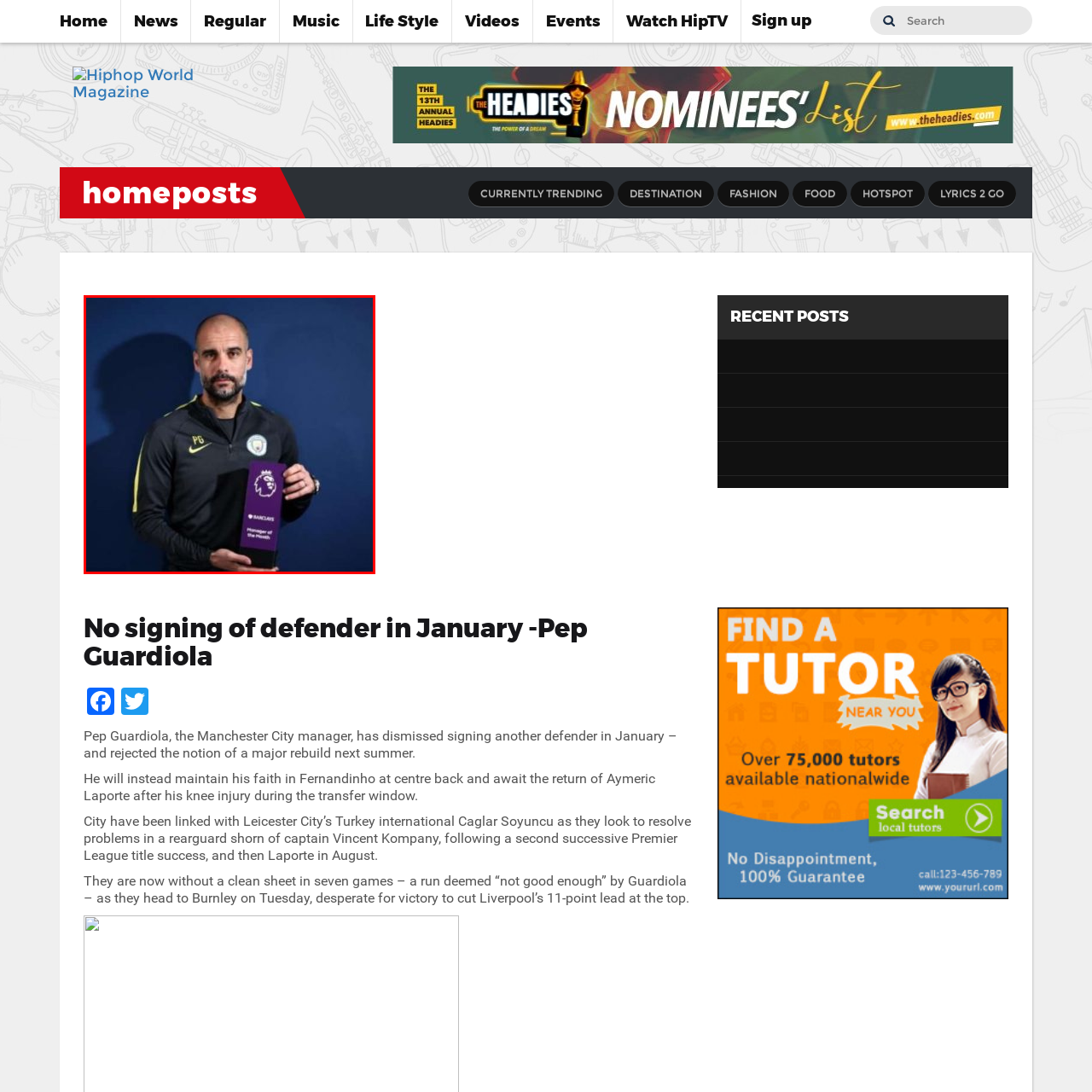Look at the area marked with a blue rectangle, What is the color of the Premier League Manager of the Month award? 
Provide your answer using a single word or phrase.

Prominently purple